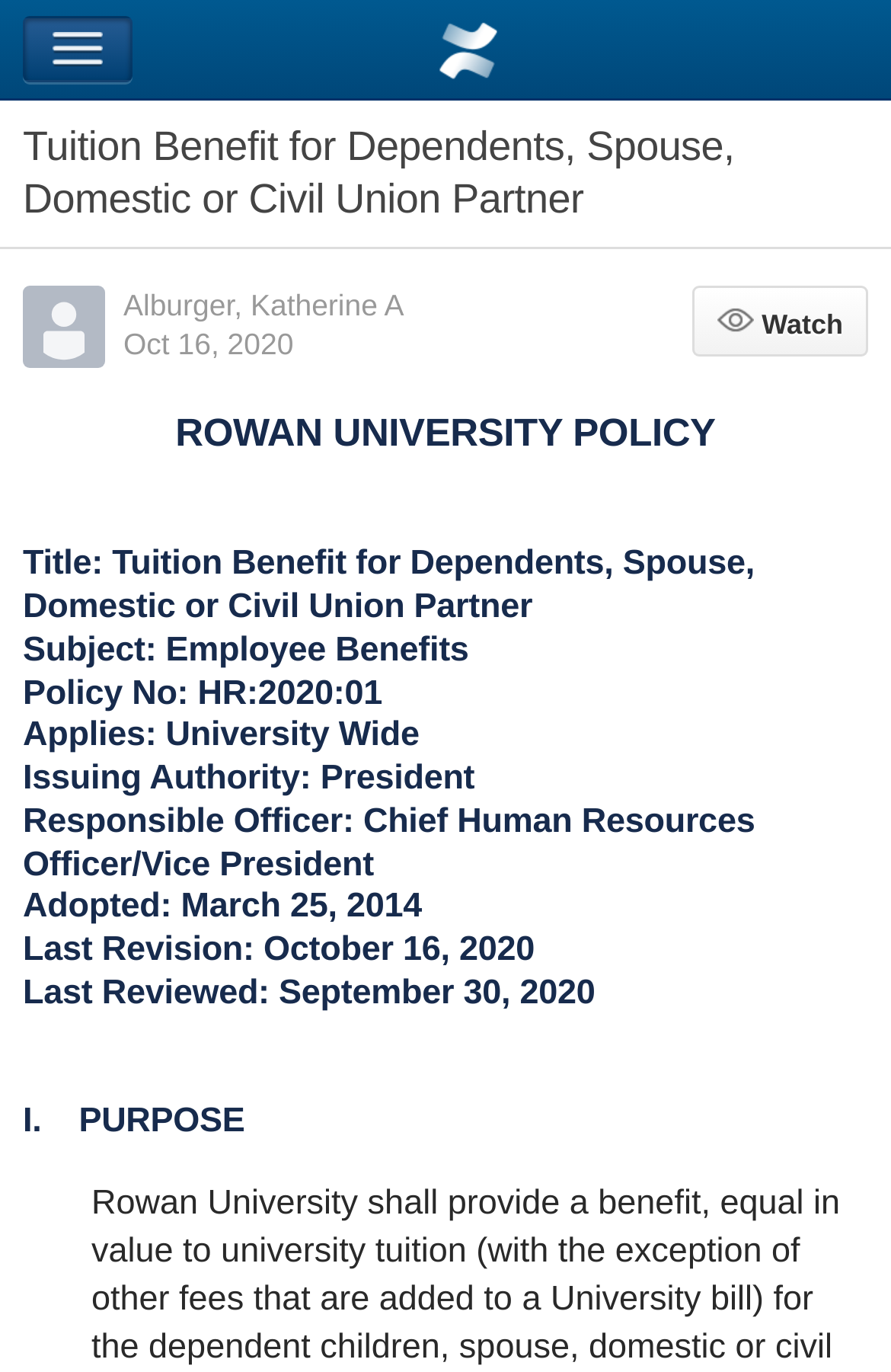Provide a single word or phrase answer to the question: 
What is the policy number?

HR:2020:01